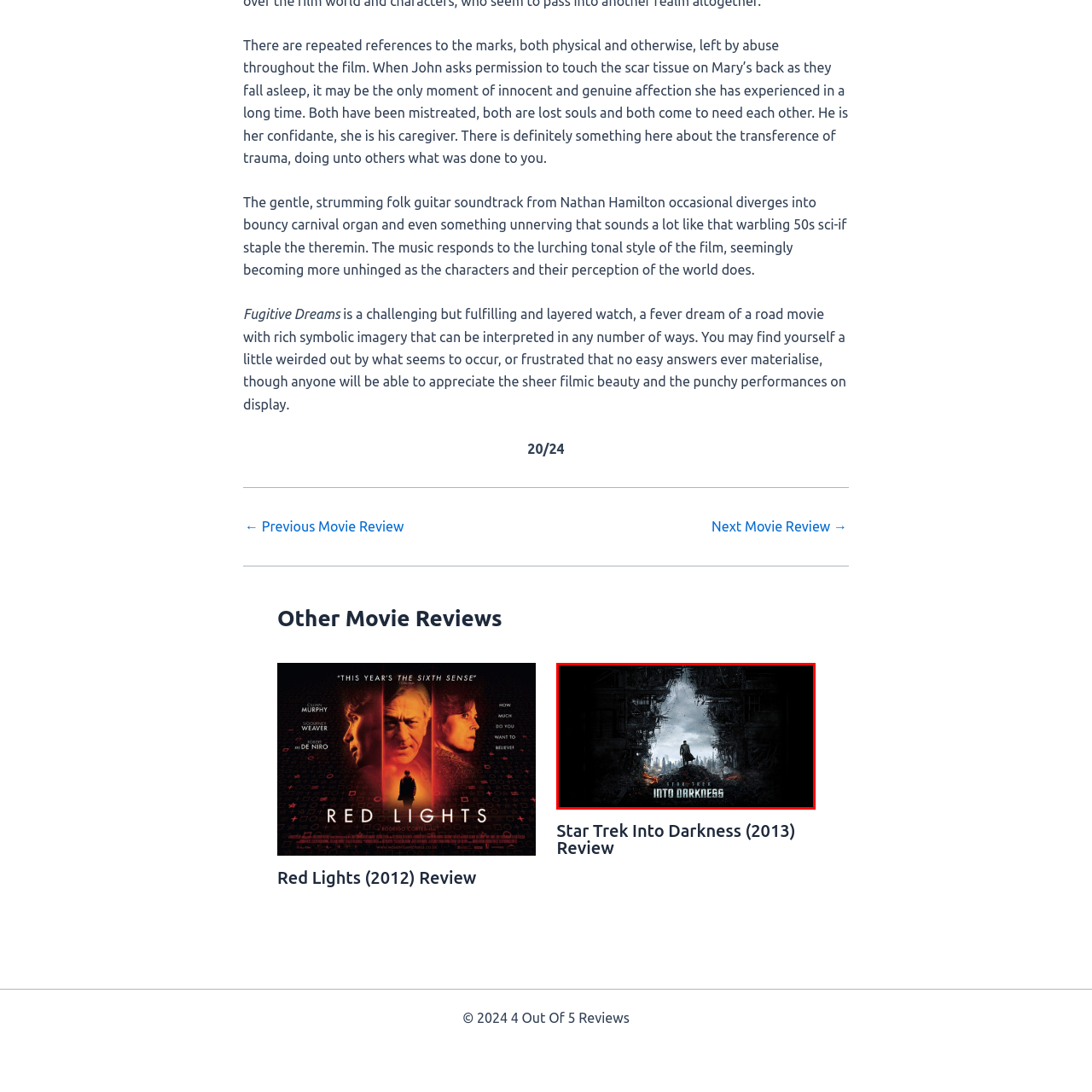What is the state of the cityscape in the image?
Observe the image inside the red bounding box and answer the question using only one word or a short phrase.

Marred by destruction